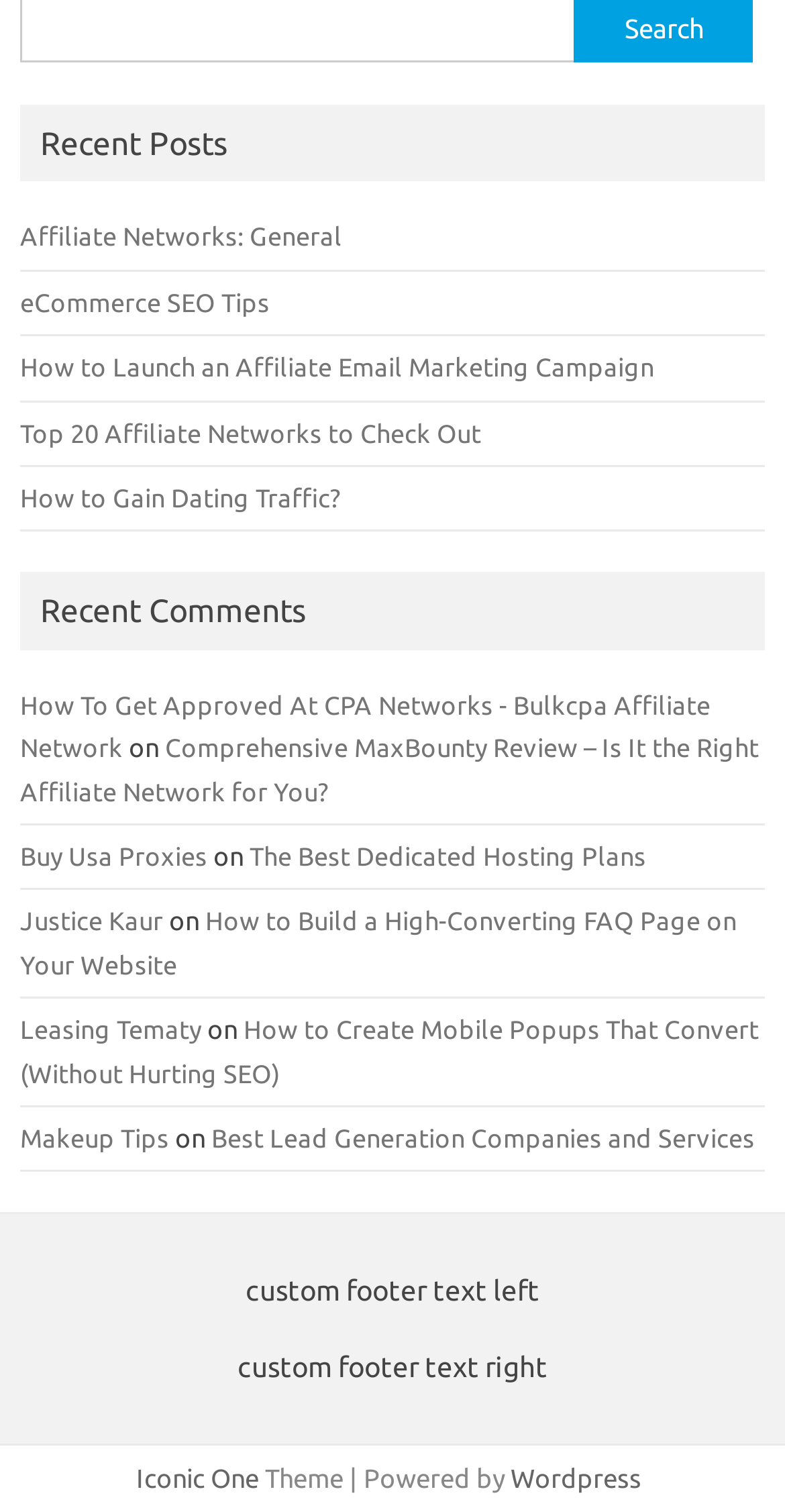Locate the bounding box coordinates of the area to click to fulfill this instruction: "Search for something". The bounding box should be presented as four float numbers between 0 and 1, in the order [left, top, right, bottom].

None